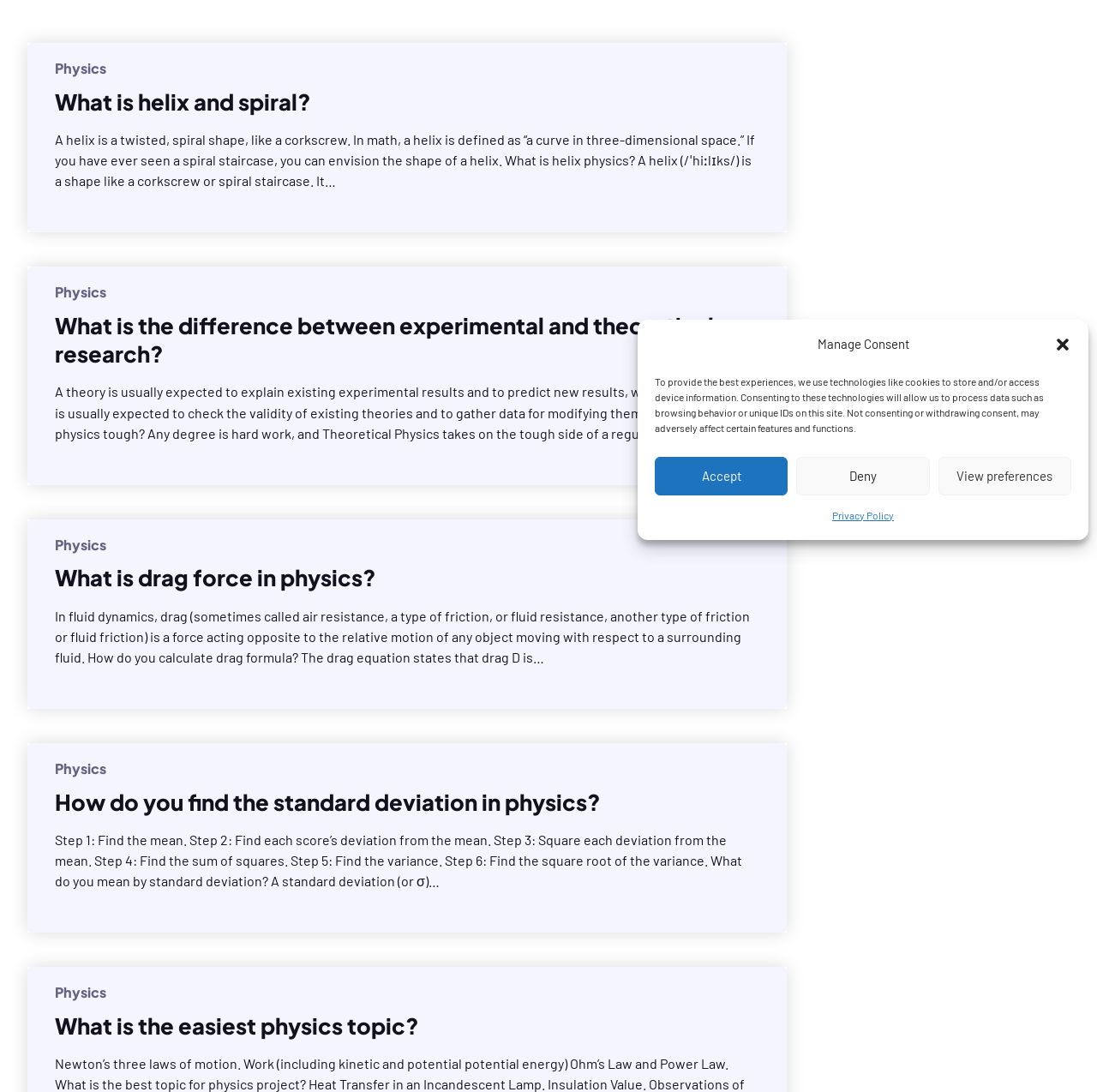Given the description: "Privacy Policy", determine the bounding box coordinates of the UI element. The coordinates should be formatted as four float numbers between 0 and 1, [left, top, right, bottom].

[0.759, 0.461, 0.815, 0.483]